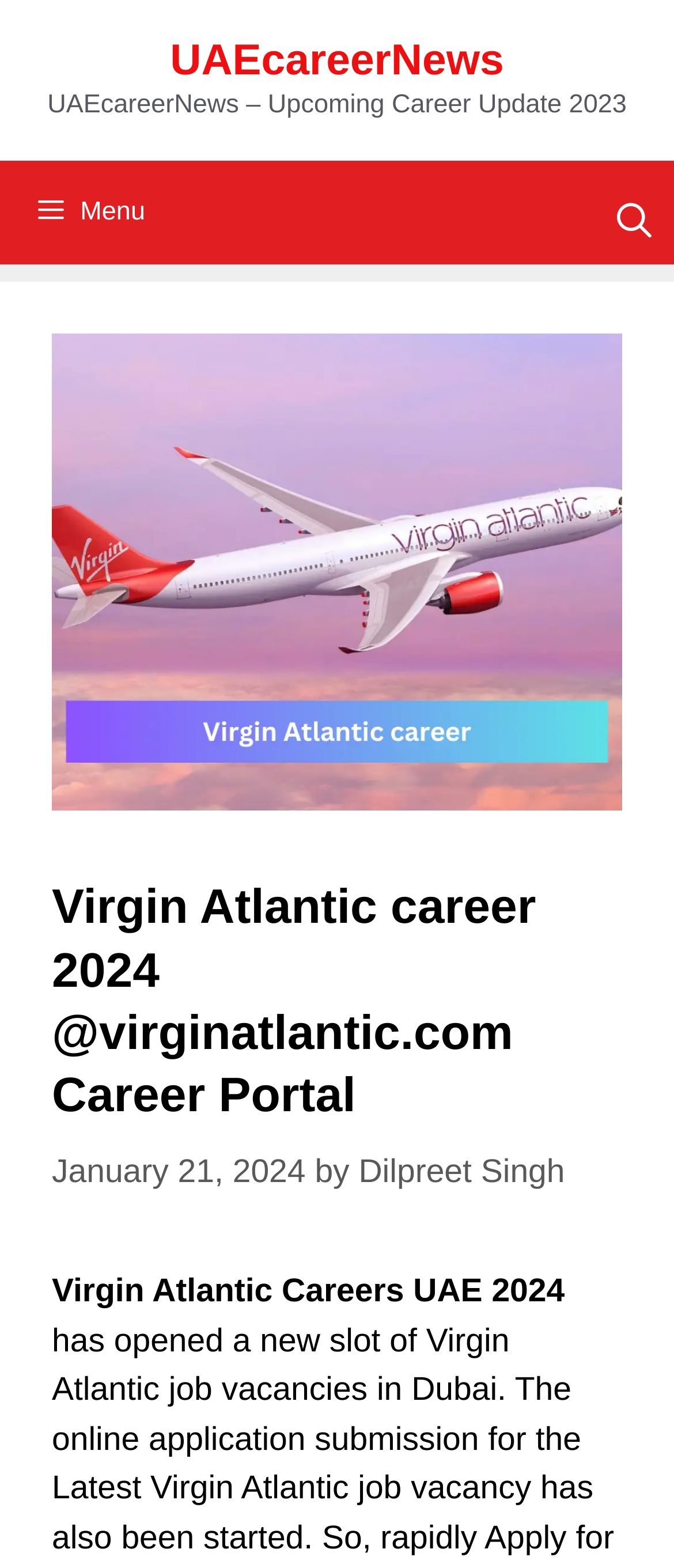Reply to the question below using a single word or brief phrase:
What is the current career focus?

Virgin Atlantic Careers UAE 2024